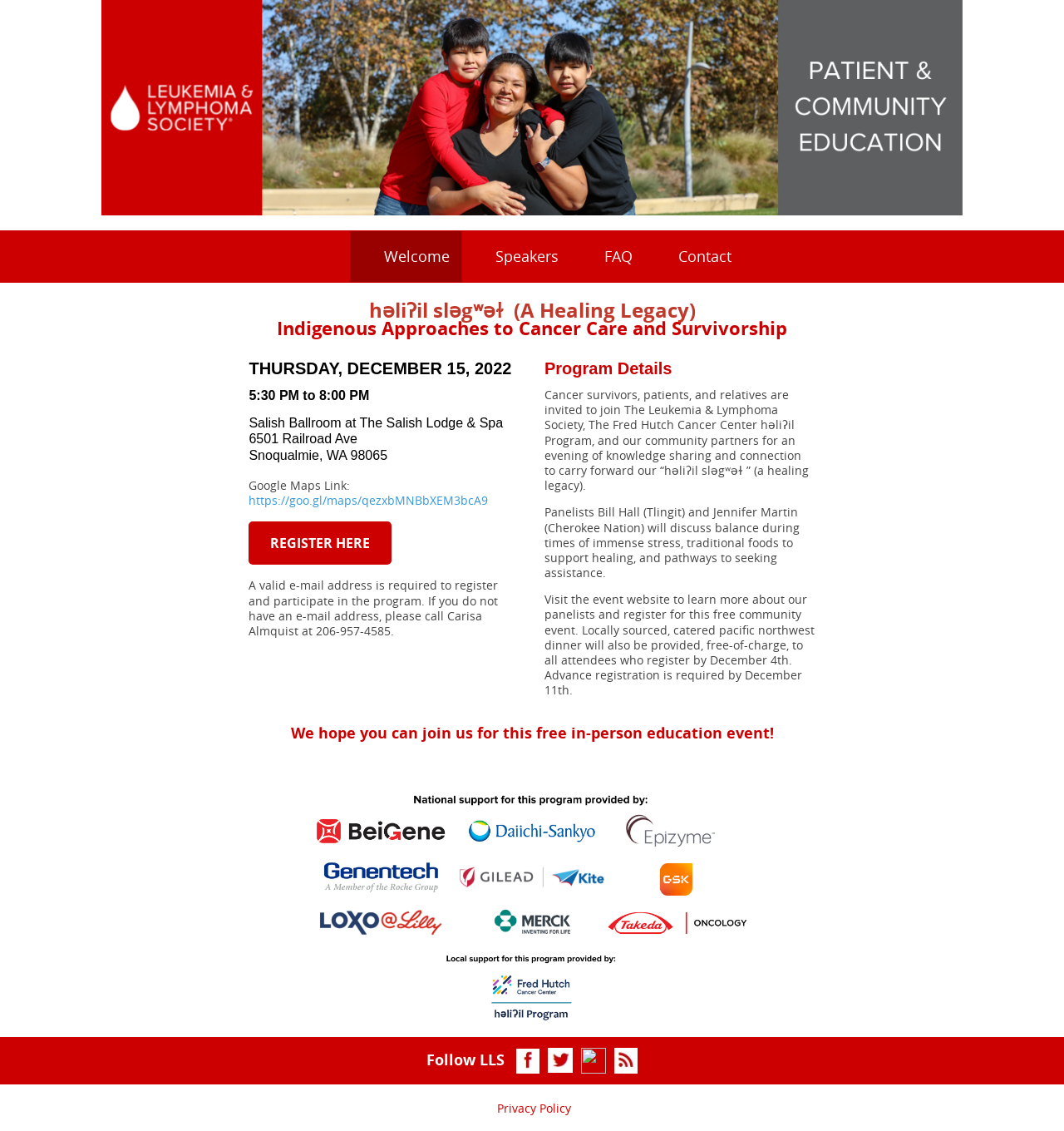Select the bounding box coordinates of the element I need to click to carry out the following instruction: "Check the privacy policy".

[0.467, 0.973, 0.536, 0.987]